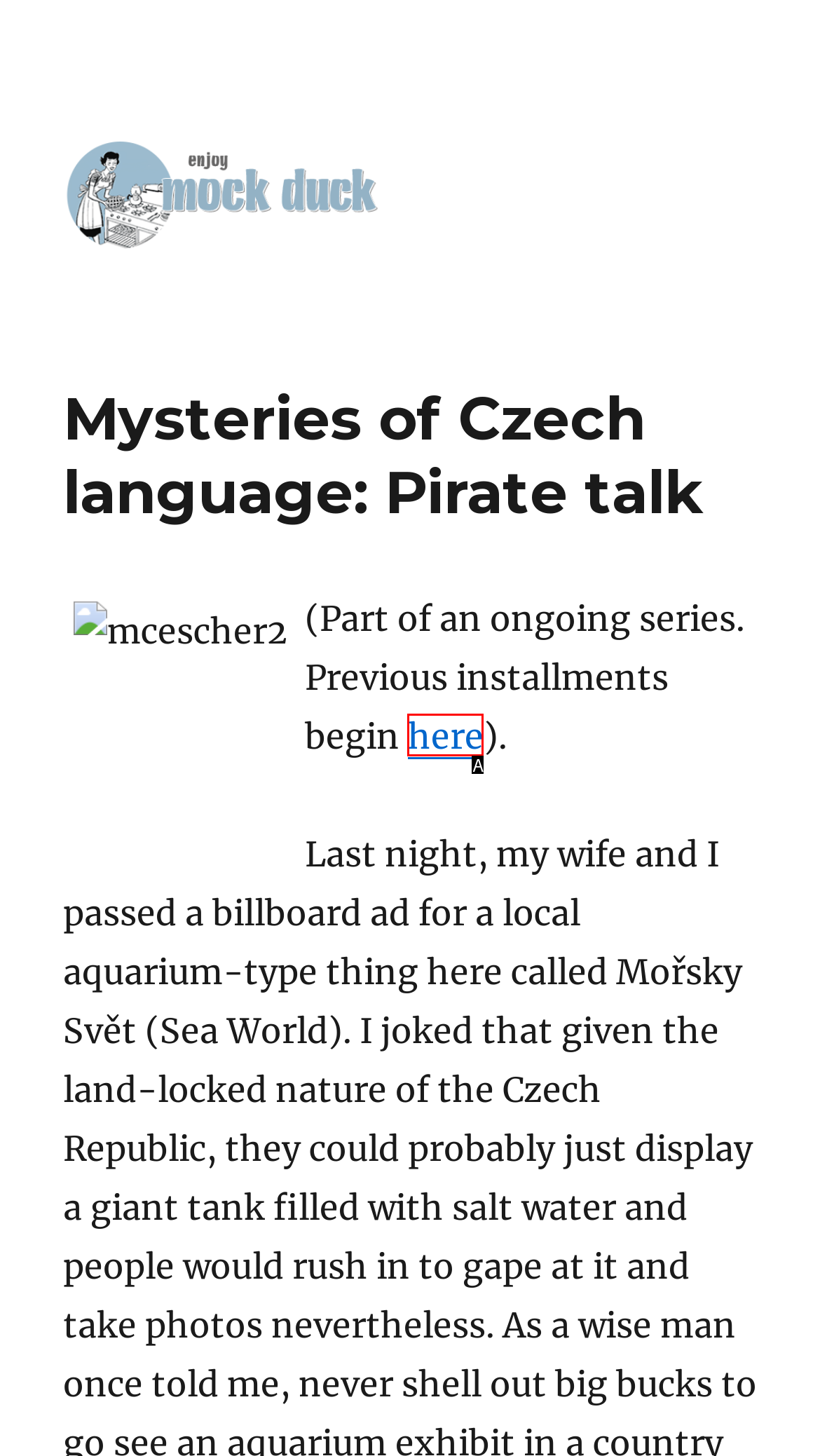Please select the letter of the HTML element that fits the description: here. Answer with the option's letter directly.

A